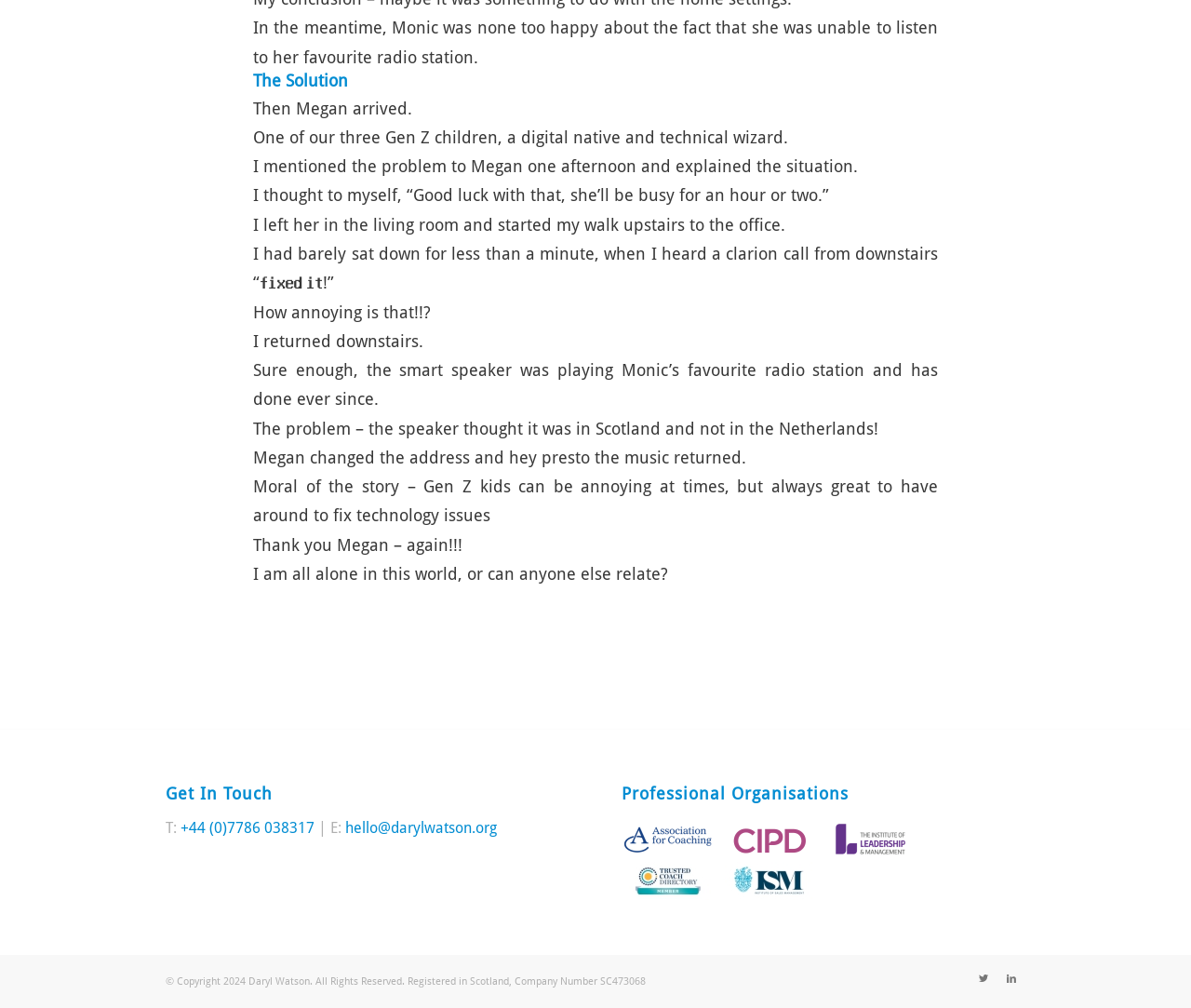Extract the bounding box coordinates of the UI element described: "LinkedIn". Provide the coordinates in the format [left, top, right, bottom] with values ranging from 0 to 1.

[0.838, 0.958, 0.861, 0.985]